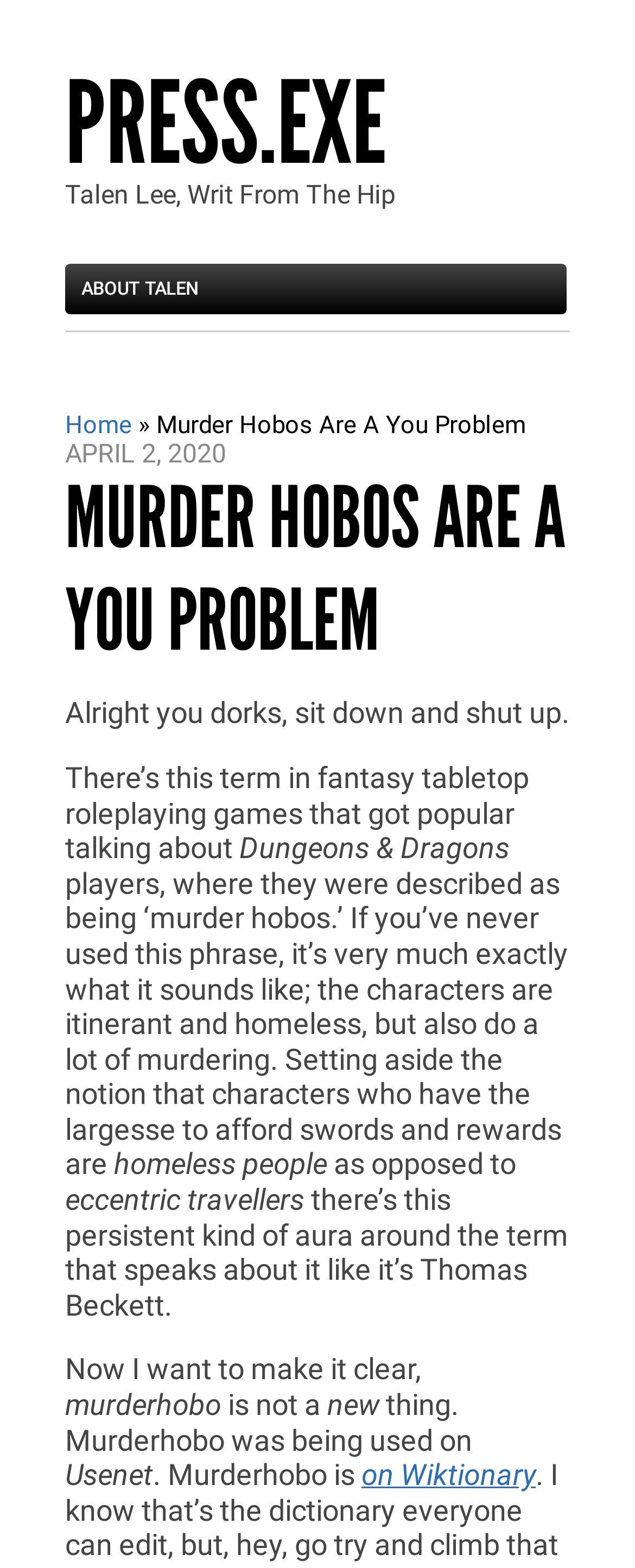What is the author's name?
Answer the question with as much detail as possible.

The author's name is mentioned in the static text element 'Talen Lee, Writ From The Hip' with bounding box coordinates [0.103, 0.114, 0.623, 0.134].